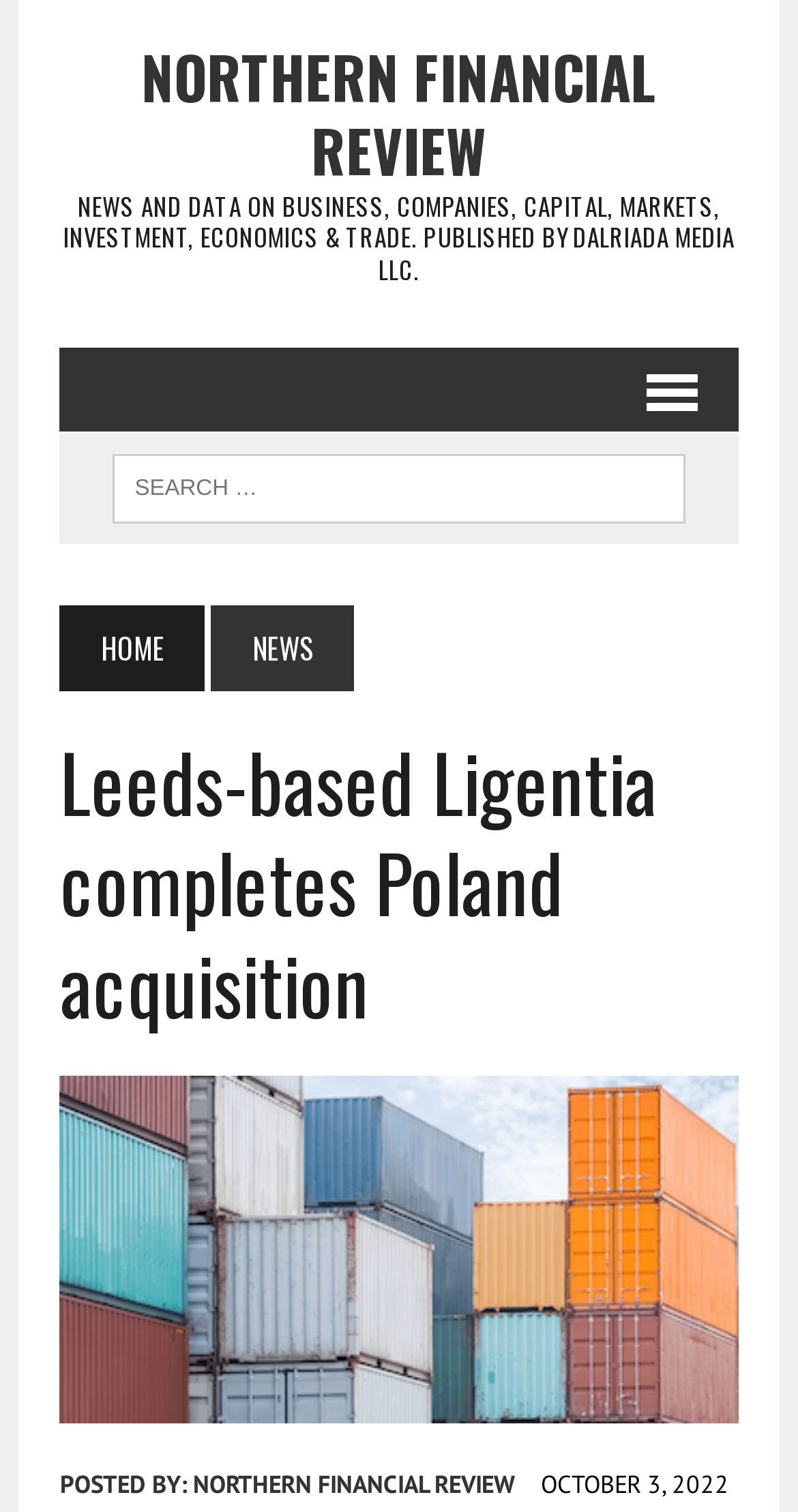Respond with a single word or phrase to the following question: What type of content does the website provide?

News and data on business